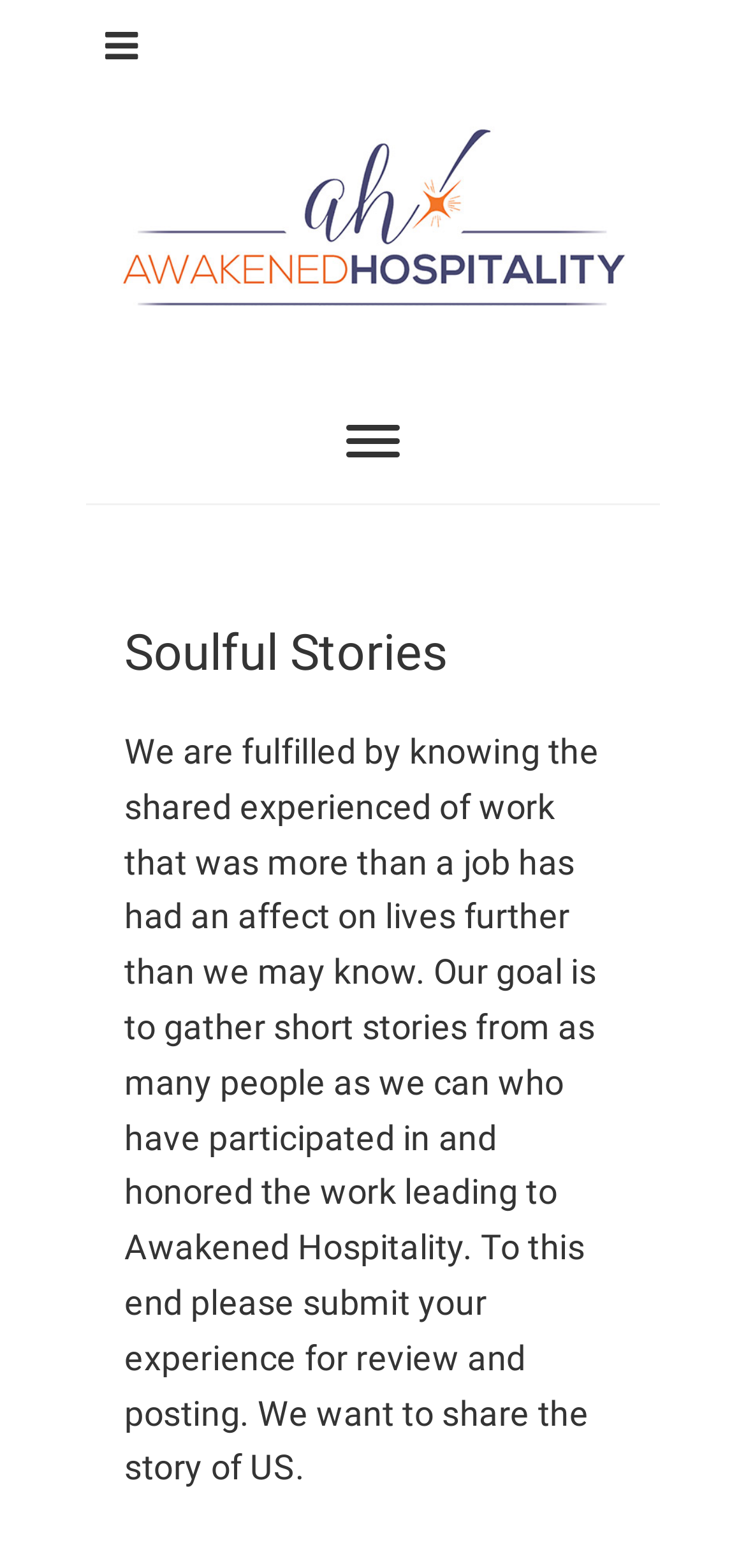Write a detailed summary of the webpage, including text, images, and layout.

The webpage is titled "Soulful Stories - Awakend Hospitality" and has a prominent navigation menu at the top, spanning almost the entire width of the page. Below the navigation menu, there is a link and an image, both labeled "Awakend Hospitality", which are positioned side by side and take up most of the page width. 

Directly below these elements, there is a heading with the same label, "Awakend Hospitality", which is followed by a static text that reads "INSPIRING TRANSFORMATION IN BUSINESS AND IN LIFE". 

Further down, there is another navigation menu, labeled "Main Menu", which is positioned below the previous elements and spans a similar width. Within this menu, there is a button that controls the primary menu. 

Below the main menu, there is a header section that contains a heading labeled "Soulful Stories". This is followed by a lengthy static text that describes the purpose of the webpage, which is to gather and share short stories from people who have participated in and honored the work leading to Awakened Hospitality. The text also invites users to submit their experiences for review and posting.